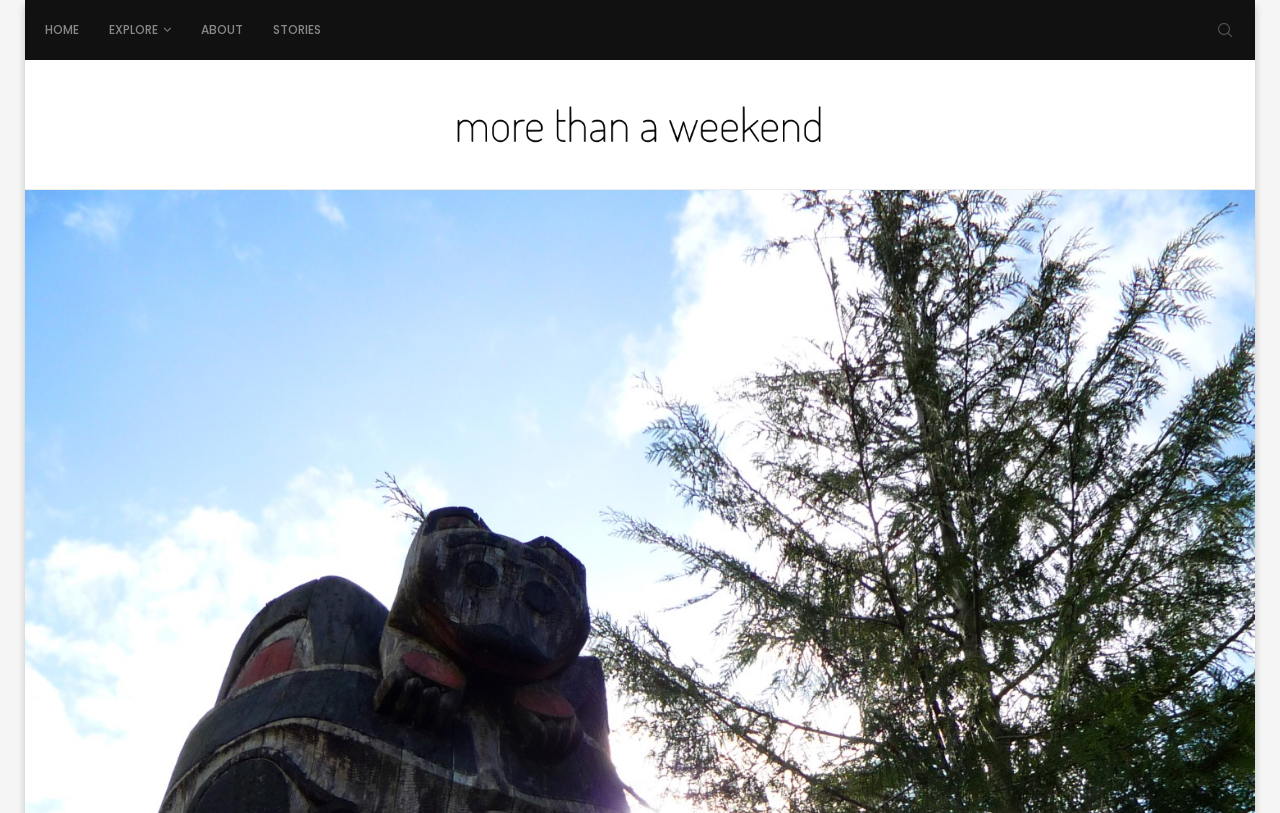Please identify the primary heading of the webpage and give its text content.

NO TOWN IS AN ISLAND